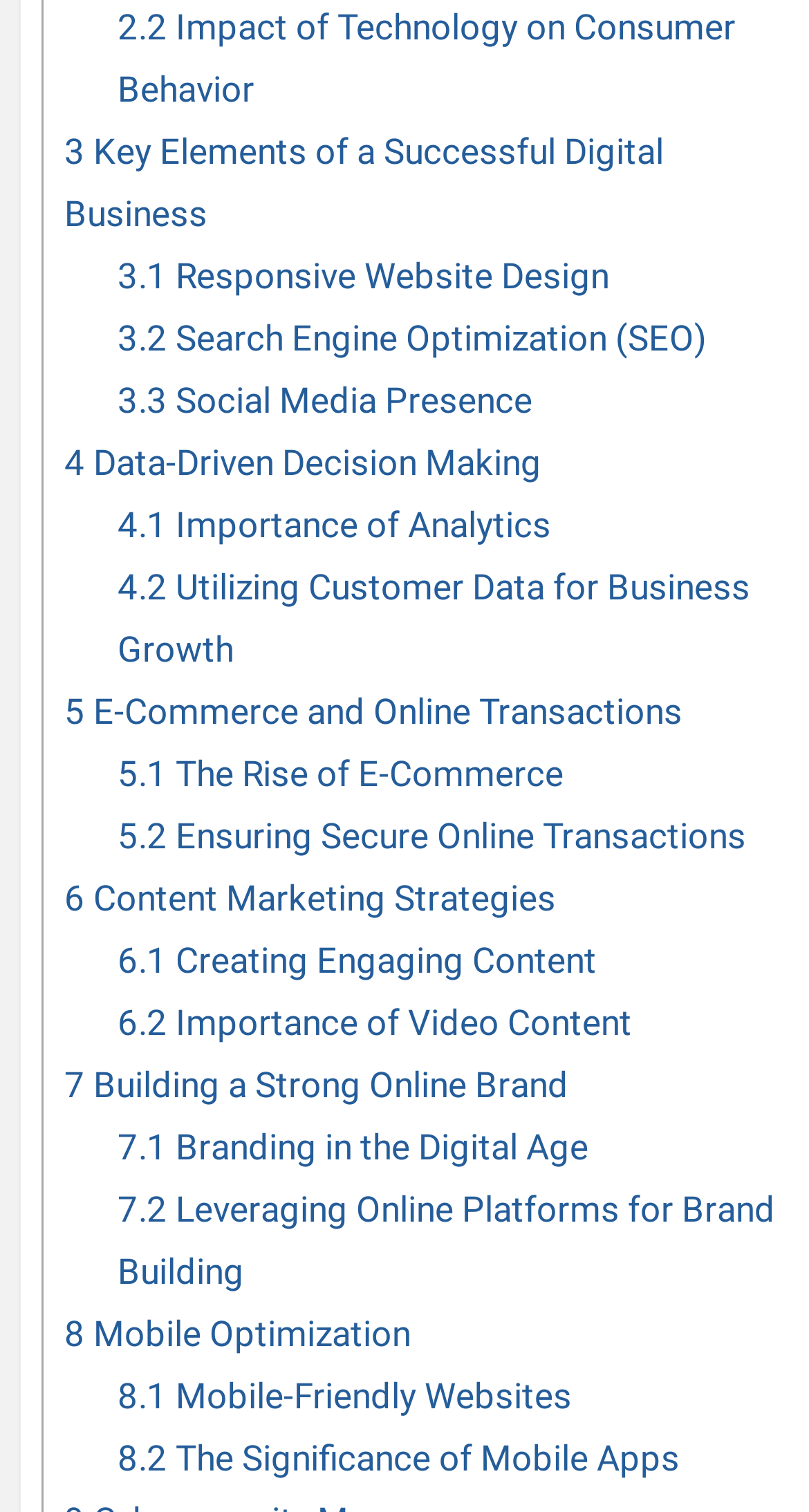What is the topic of the second link?
Please provide a single word or phrase answer based on the image.

Key Elements of a Successful Digital Business